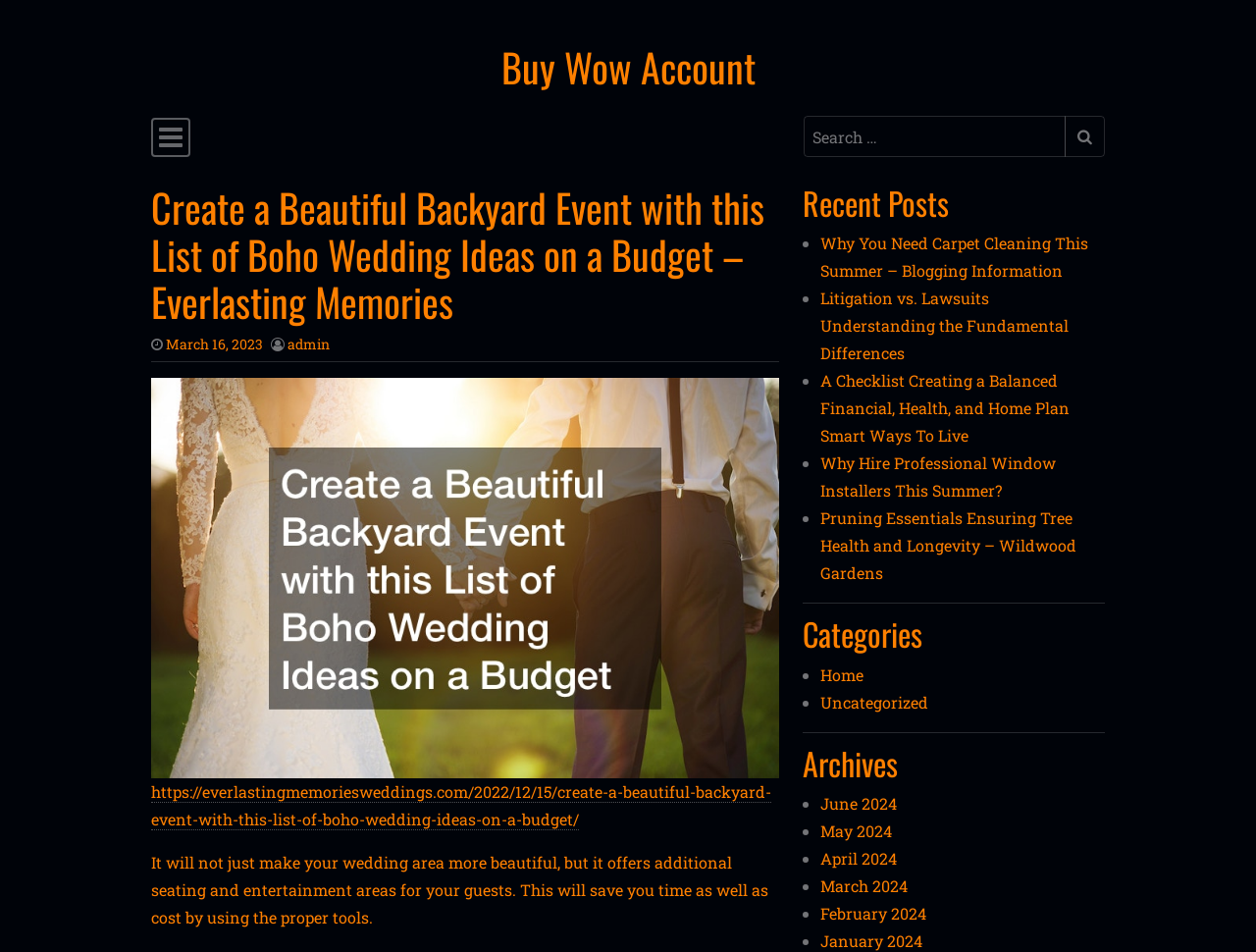Identify the bounding box coordinates of the clickable region required to complete the instruction: "Toggle navigation". The coordinates should be given as four float numbers within the range of 0 and 1, i.e., [left, top, right, bottom].

[0.12, 0.124, 0.152, 0.165]